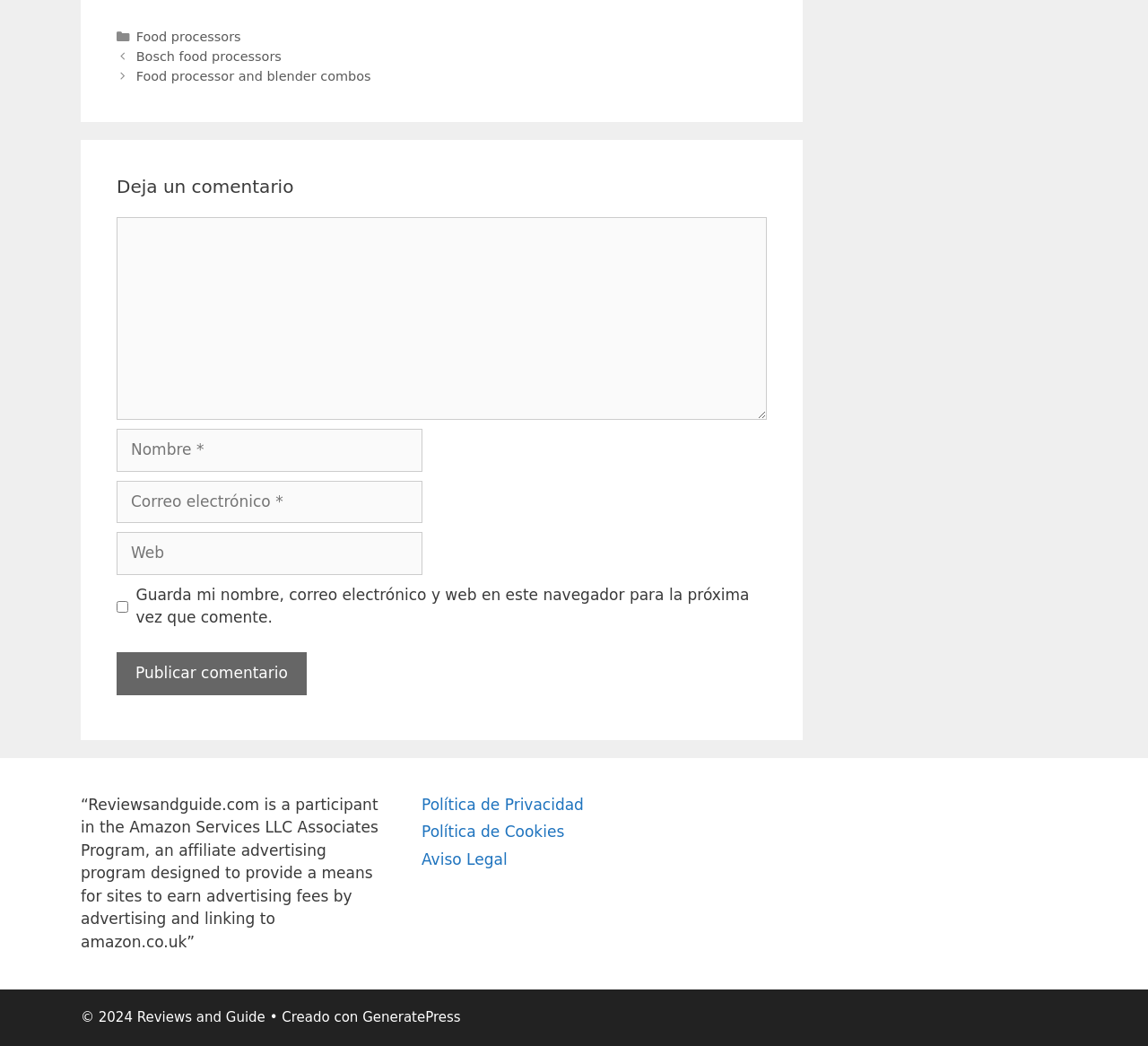What is the purpose of the textbox labeled 'Comentario'?
Based on the visual, give a brief answer using one word or a short phrase.

Leave a comment